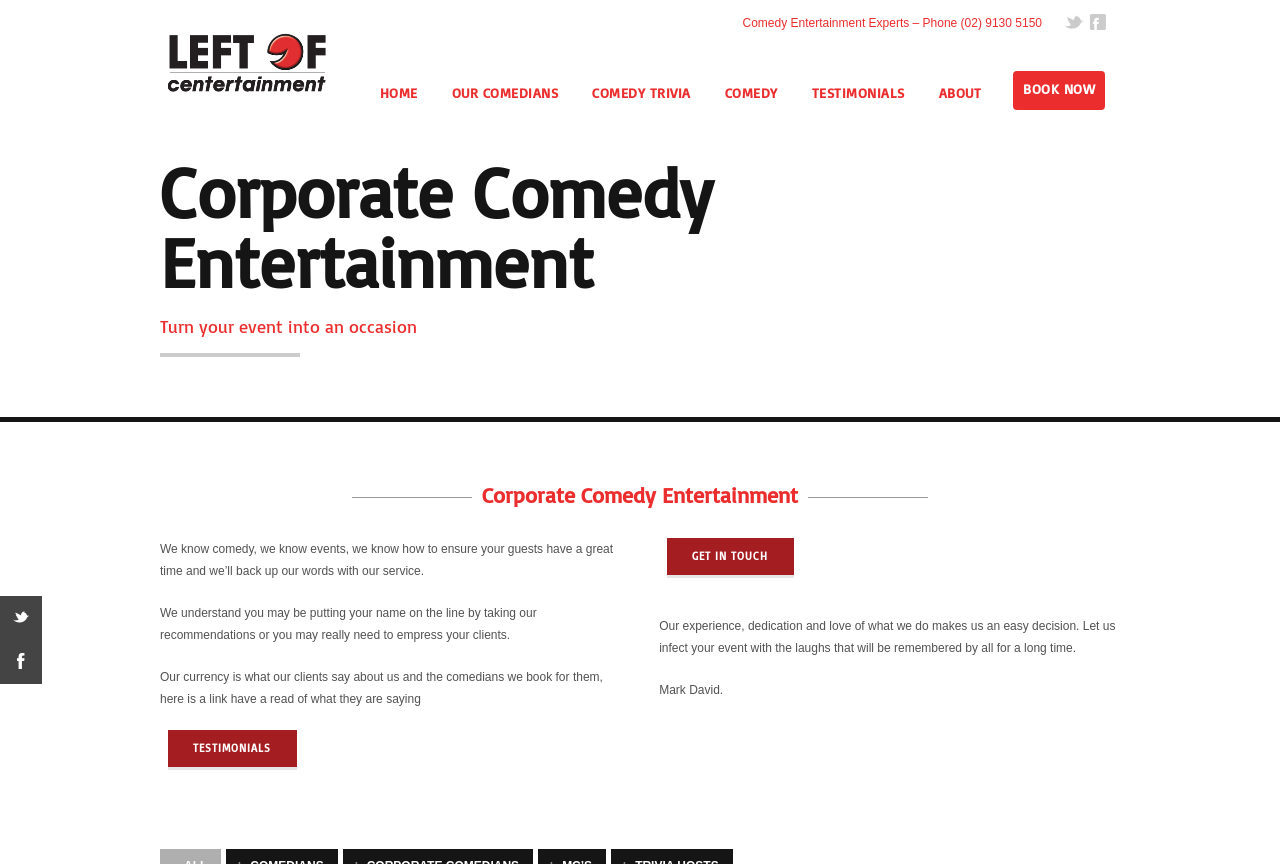Specify the bounding box coordinates of the element's area that should be clicked to execute the given instruction: "Call the phone number for comedy entertainment experts". The coordinates should be four float numbers between 0 and 1, i.e., [left, top, right, bottom].

[0.58, 0.019, 0.814, 0.035]